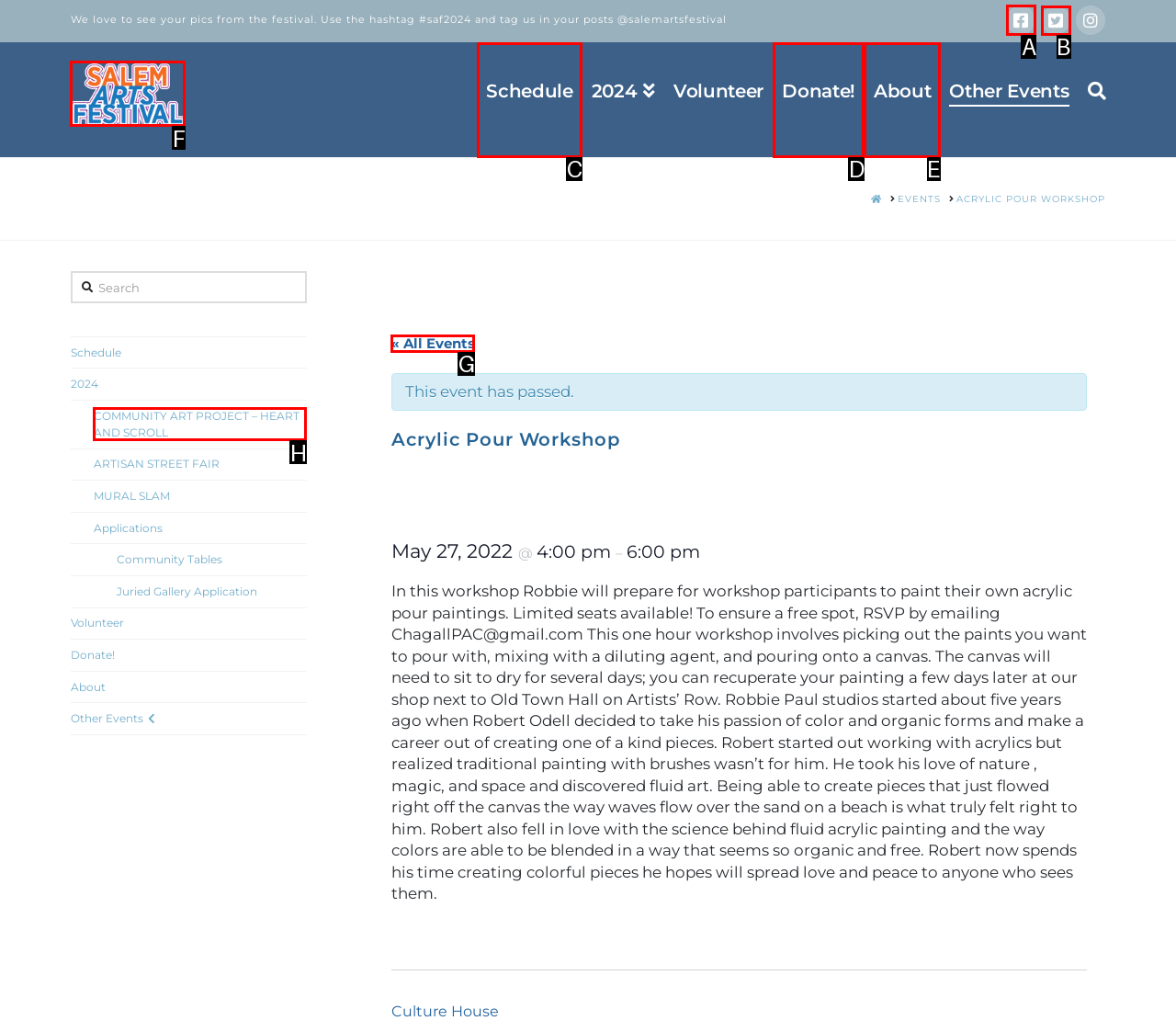Specify which element within the red bounding boxes should be clicked for this task: Visit the Salem Arts Festival Facebook page Respond with the letter of the correct option.

A